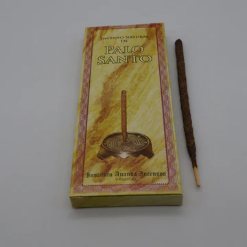Analyze the image and give a detailed response to the question:
What is the purpose of using Palo Santo incense?

According to the caption, Palo Santo incense is known for its calming and serene qualities, and is often used in spiritual practices and meditation. The packaging of this product emphasizes its ability to promote peace and mental clarity.